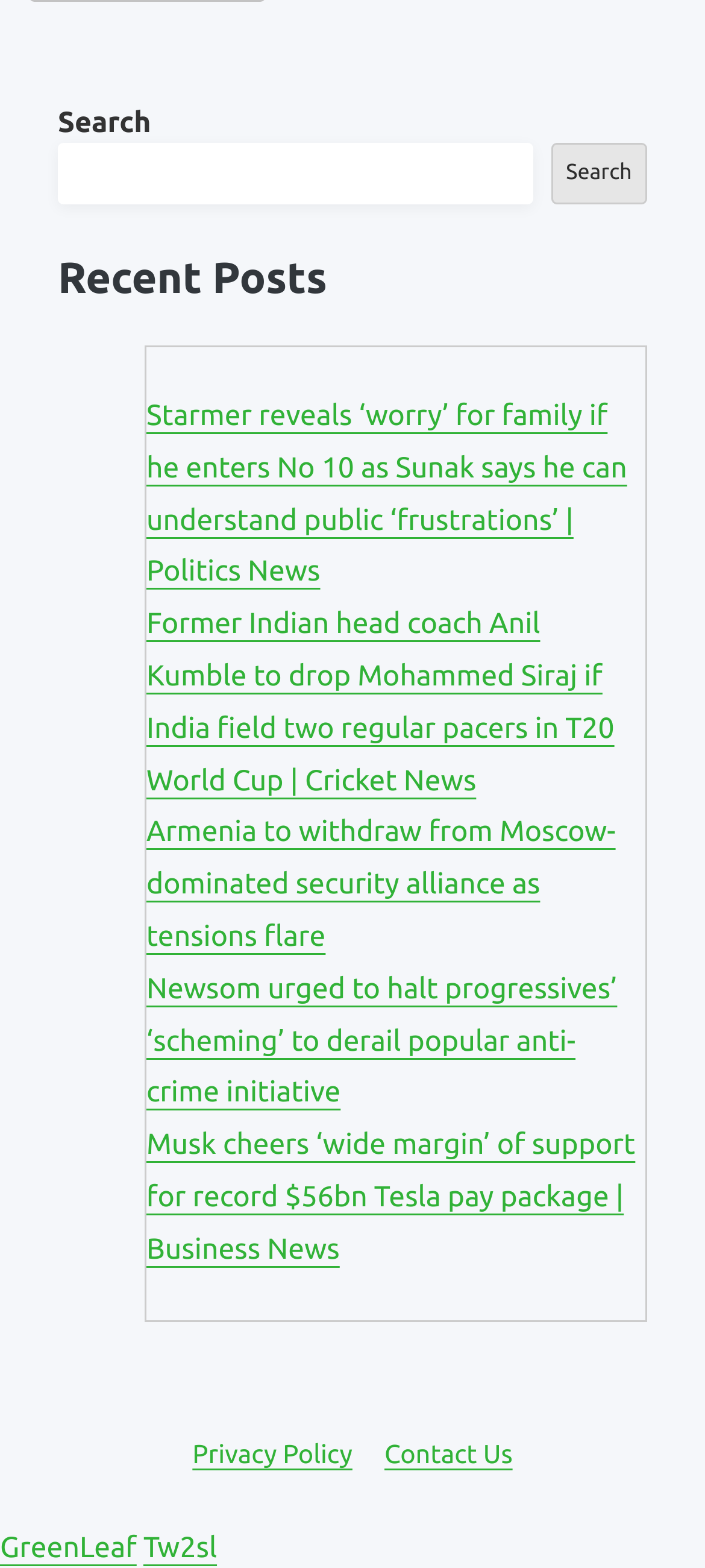What is the category of the news article 'Armenia to withdraw from Moscow-dominated security alliance as tensions flare'?
Using the information from the image, provide a comprehensive answer to the question.

The news article 'Armenia to withdraw from Moscow-dominated security alliance as tensions flare' is categorized as Politics News, as it is related to political events and tensions between countries.